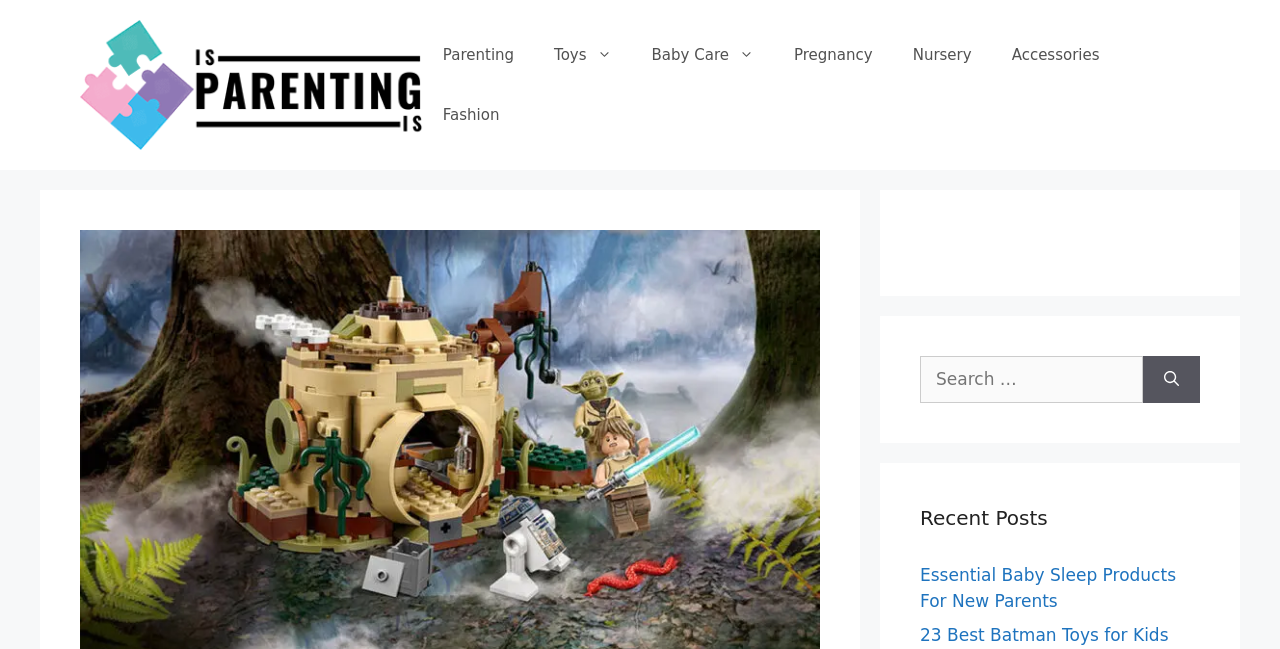Locate the coordinates of the bounding box for the clickable region that fulfills this instruction: "Go to Toys".

[0.417, 0.039, 0.493, 0.131]